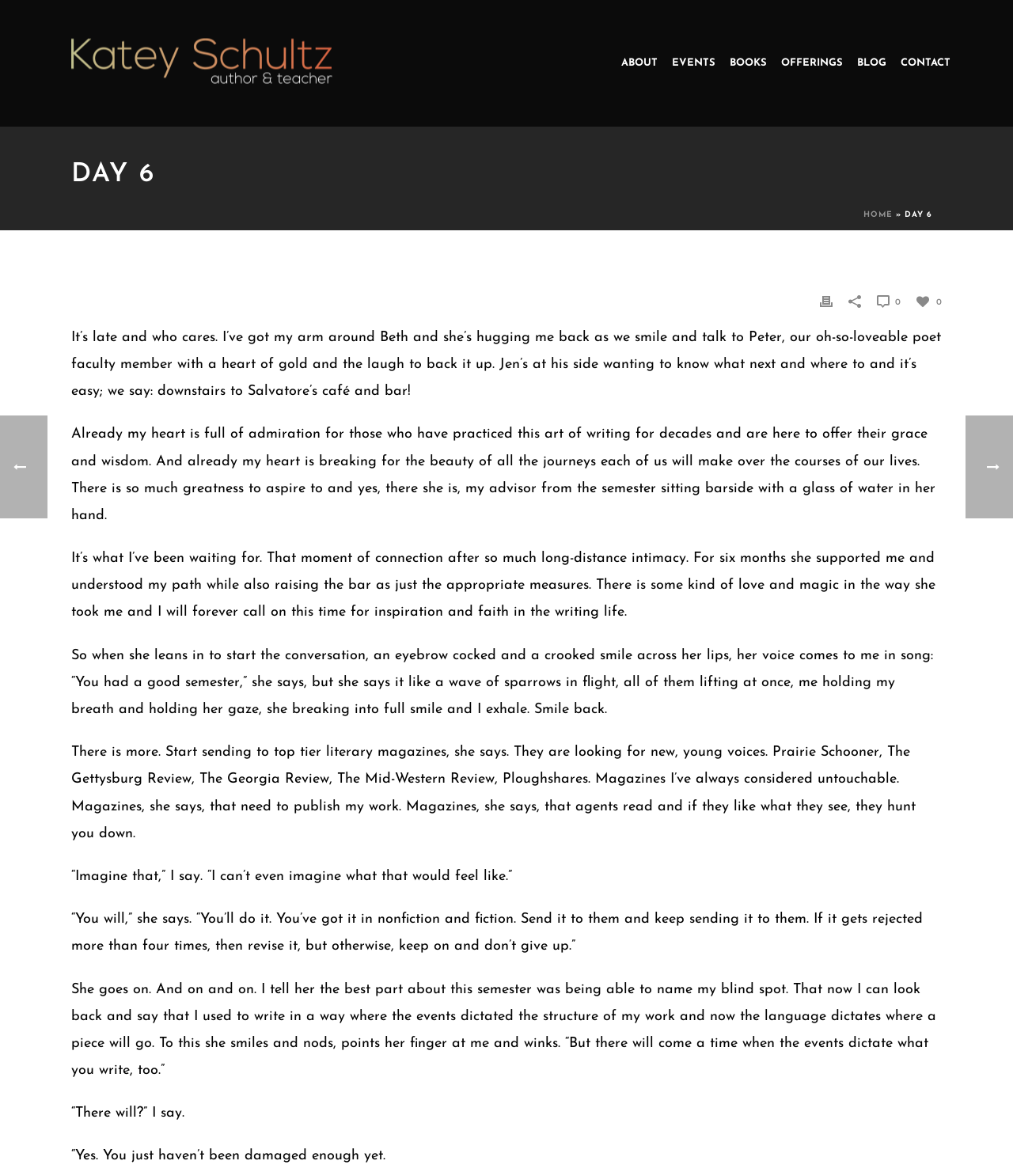Determine the bounding box coordinates for the UI element with the following description: "parent_node: 0 title="Print"". The coordinates should be four float numbers between 0 and 1, represented as [left, top, right, bottom].

[0.809, 0.245, 0.822, 0.268]